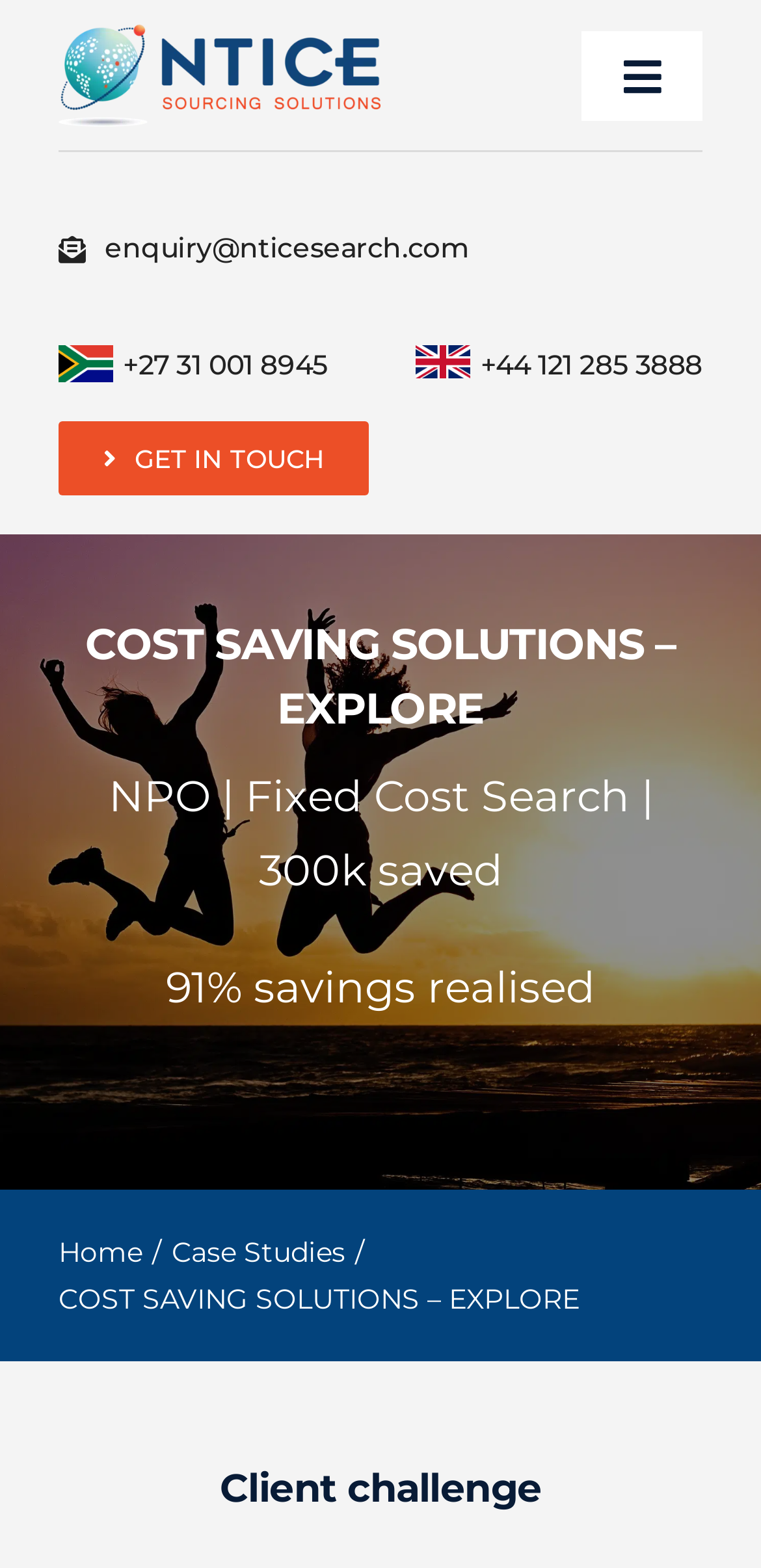Predict the bounding box for the UI component with the following description: "Success Stories".

[0.0, 0.256, 1.0, 0.33]